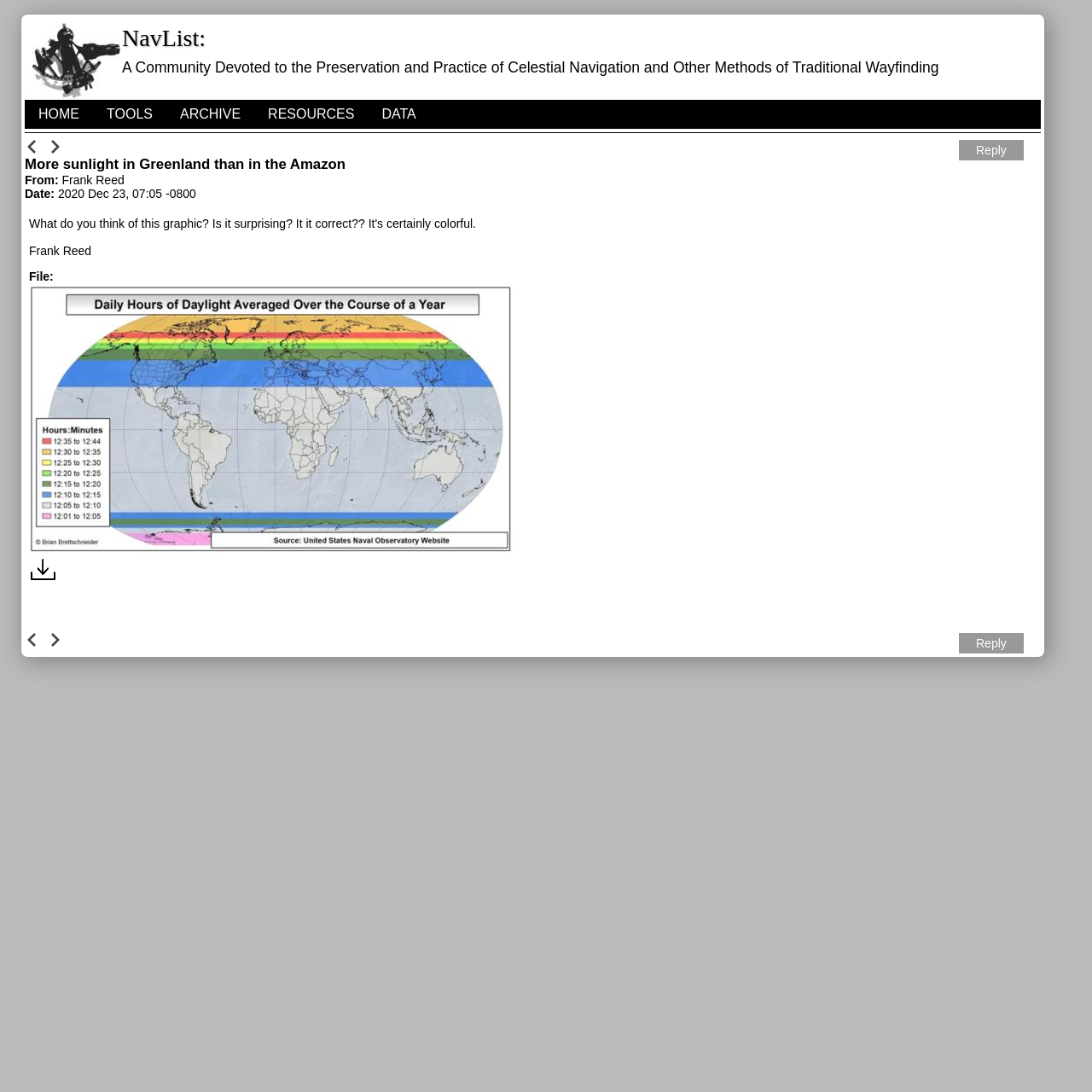Please respond to the question with a concise word or phrase:
How many links are there in the top navigation bar?

5